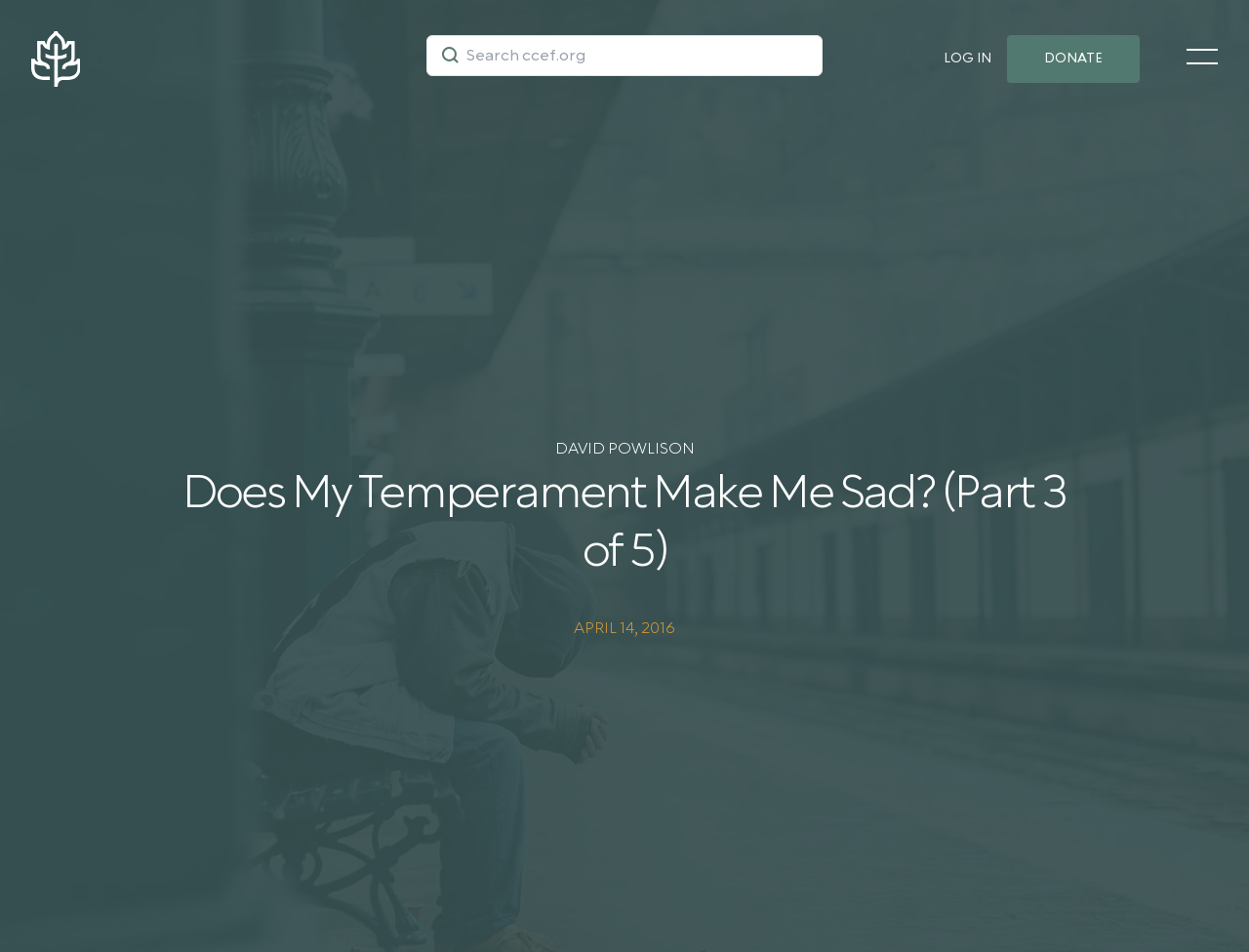Please determine the bounding box coordinates for the UI element described here. Use the format (top-left x, top-left y, bottom-right x, bottom-right y) with values bounded between 0 and 1: CCEF Home Link

[0.025, 0.033, 0.342, 0.091]